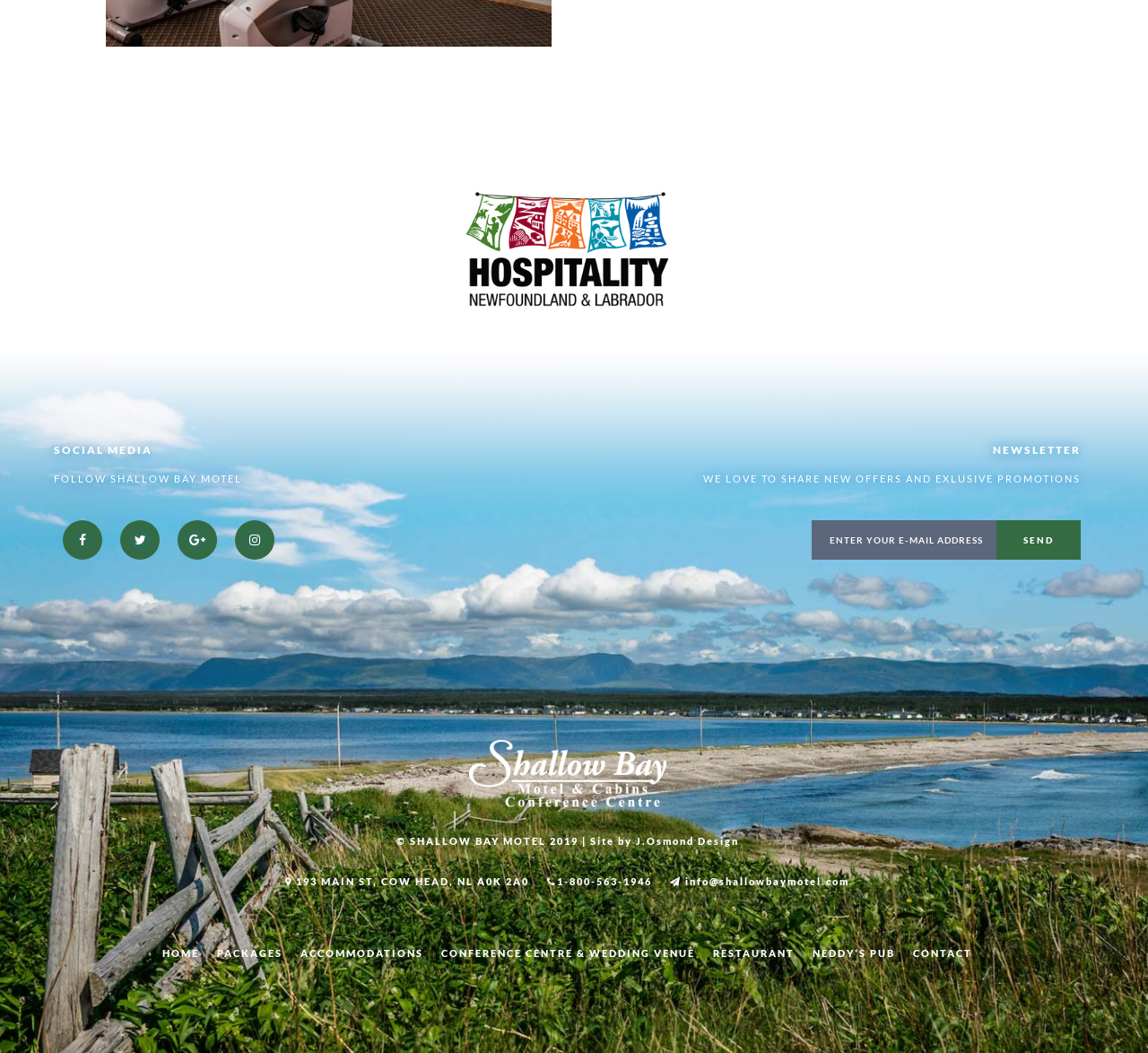Given the element description info@shallowbaymotel.com, specify the bounding box coordinates of the corresponding UI element in the format (top-left x, top-left y, bottom-right x, bottom-right y). All values must be between 0 and 1.

[0.584, 0.831, 0.74, 0.844]